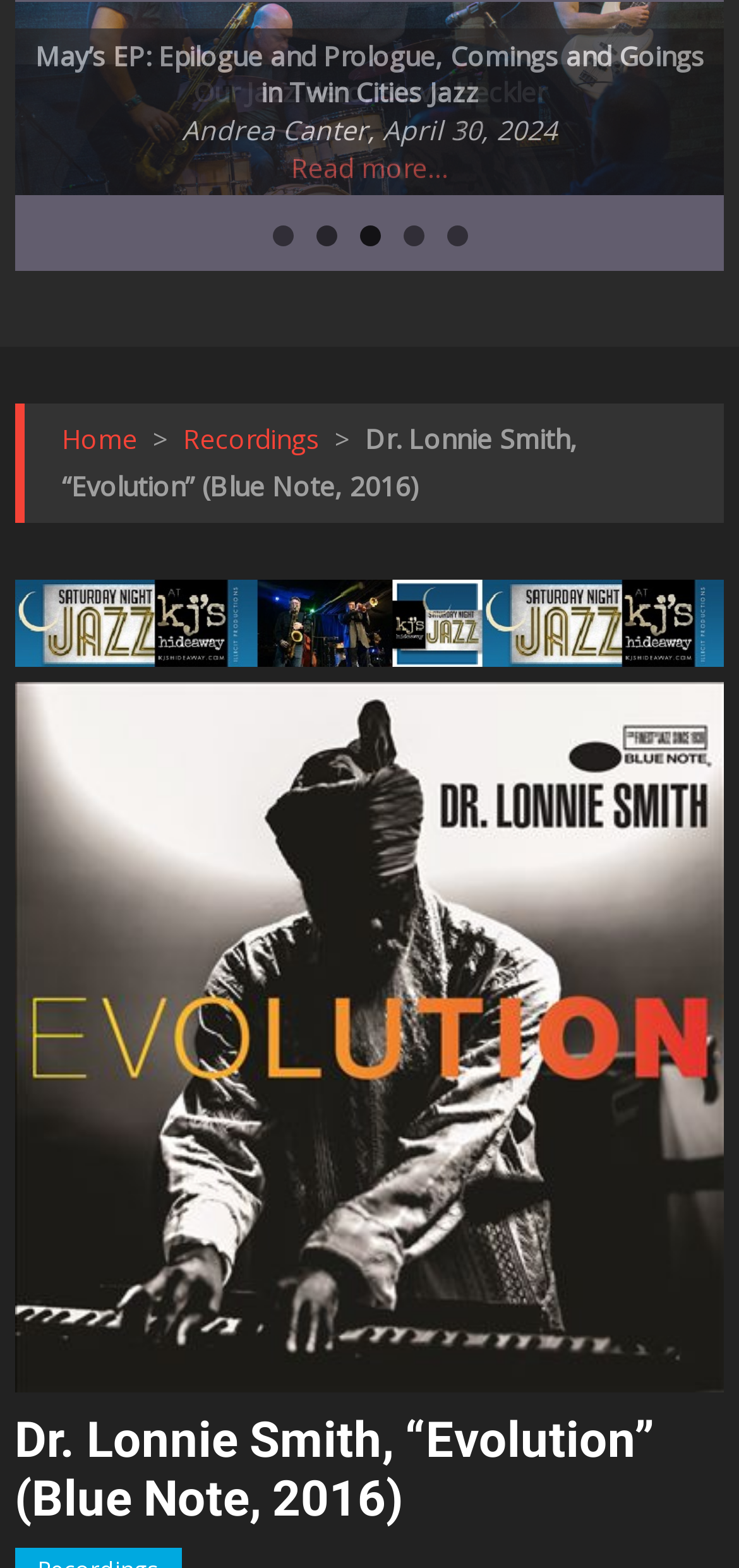Please provide the bounding box coordinates for the UI element as described: "2". The coordinates must be four floats between 0 and 1, represented as [left, top, right, bottom].

[0.427, 0.144, 0.455, 0.157]